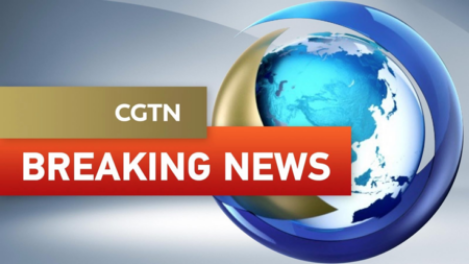What is the color of the globe in the logo?
Using the image as a reference, answer the question with a short word or phrase.

Light blue and white